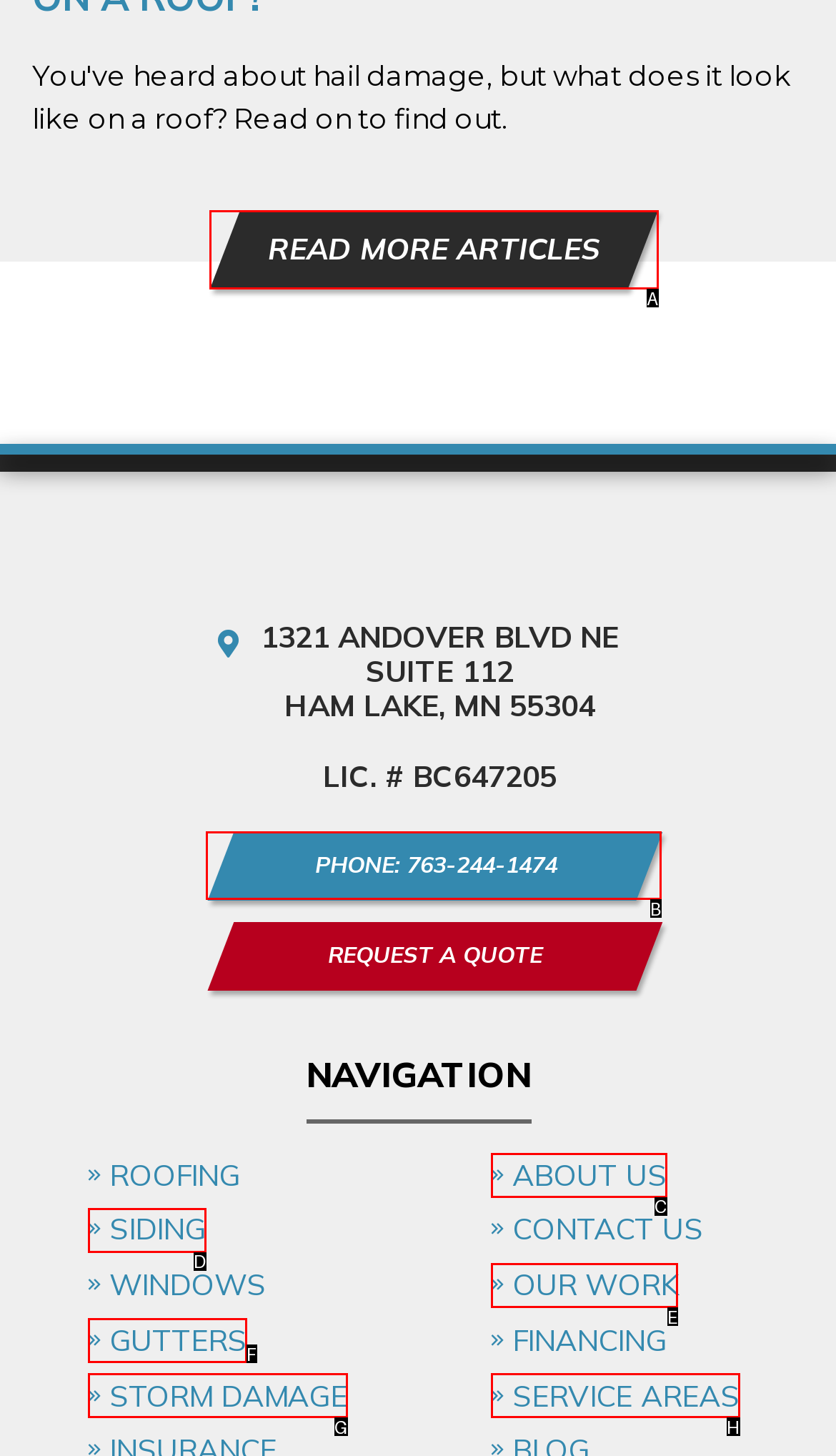Select the appropriate letter to fulfill the given instruction: Call PHONE: 763-244-1474
Provide the letter of the correct option directly.

B